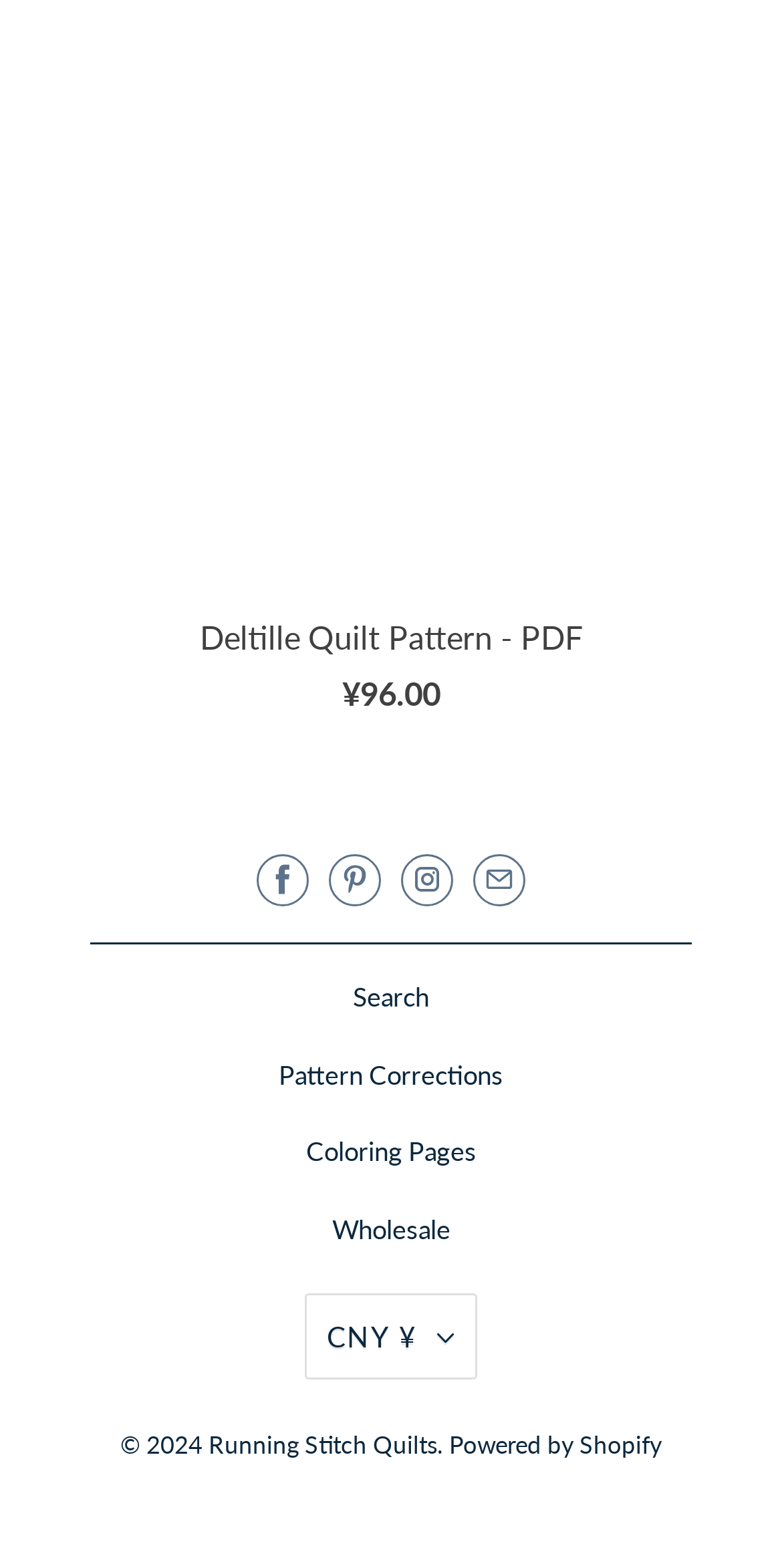Please specify the bounding box coordinates of the region to click in order to perform the following instruction: "Select currency".

[0.39, 0.825, 0.61, 0.88]